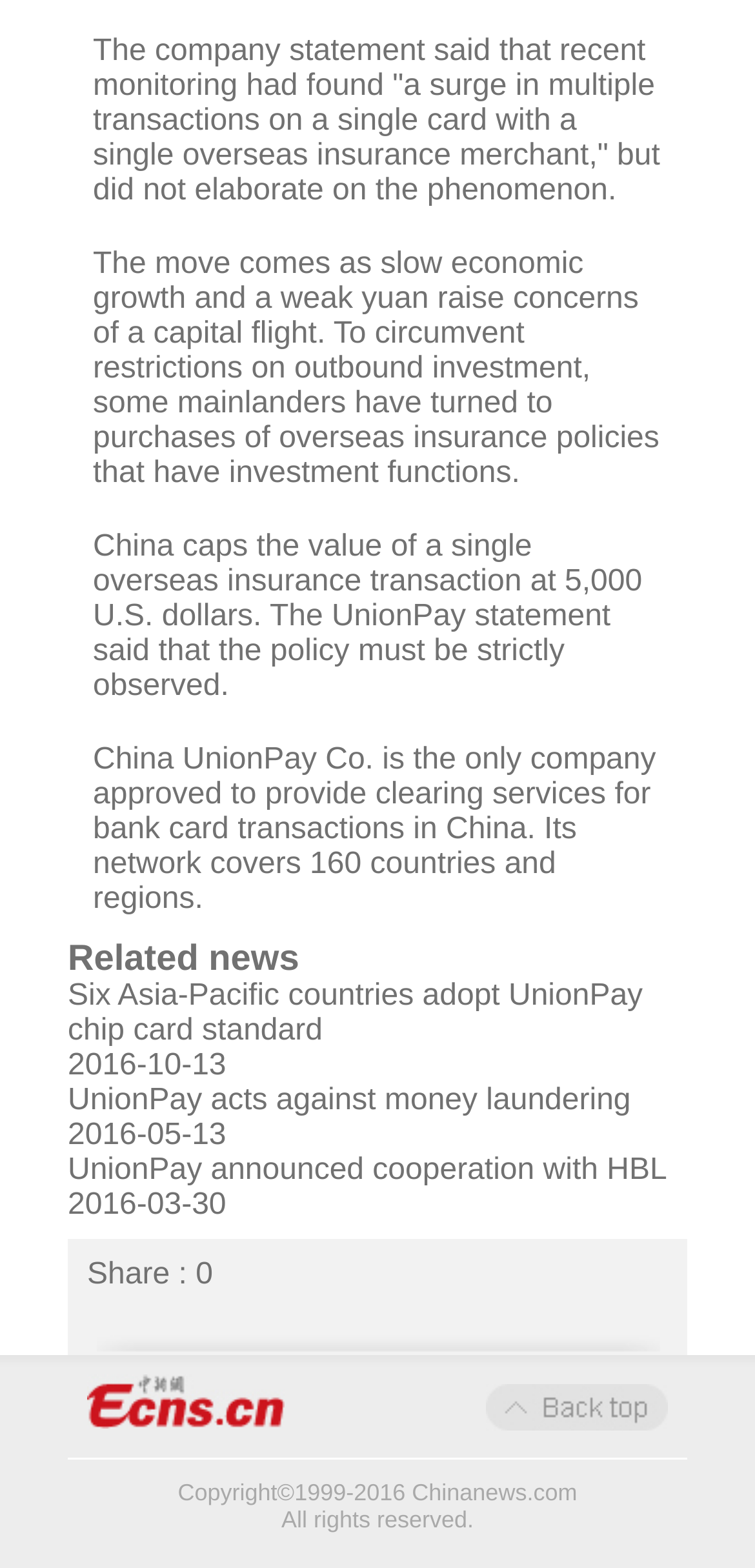From the image, can you give a detailed response to the question below:
What is the date of the article 'UnionPay acts against money laundering'?

The date of the article 'UnionPay acts against money laundering' is 2016-05-13, which is mentioned below the article title in the 'Related news' section.